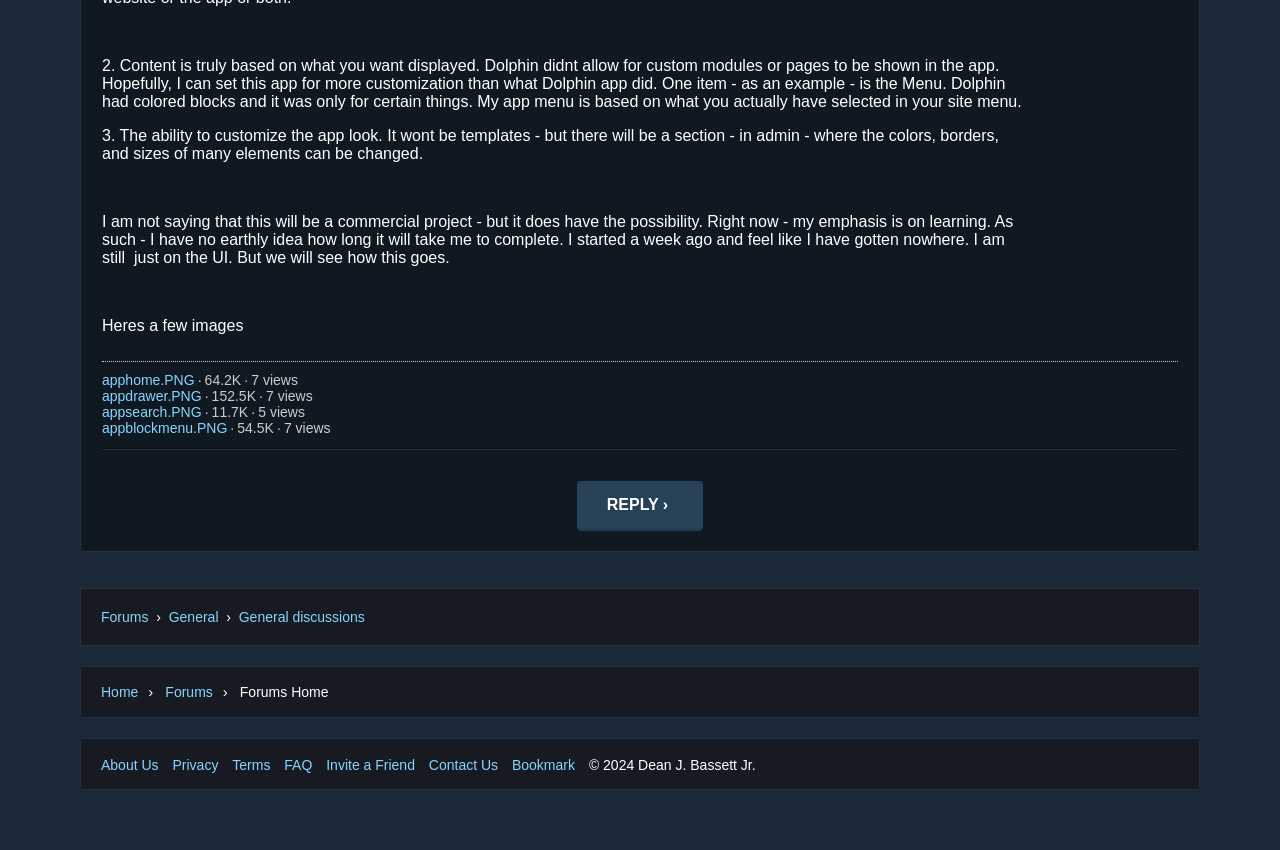What is the purpose of the 'Forums' section?
Can you offer a detailed and complete answer to this question?

The 'Forums' section appears to be a platform for general discussions, as indicated by the link 'General discussions' within the 'Forums' section.